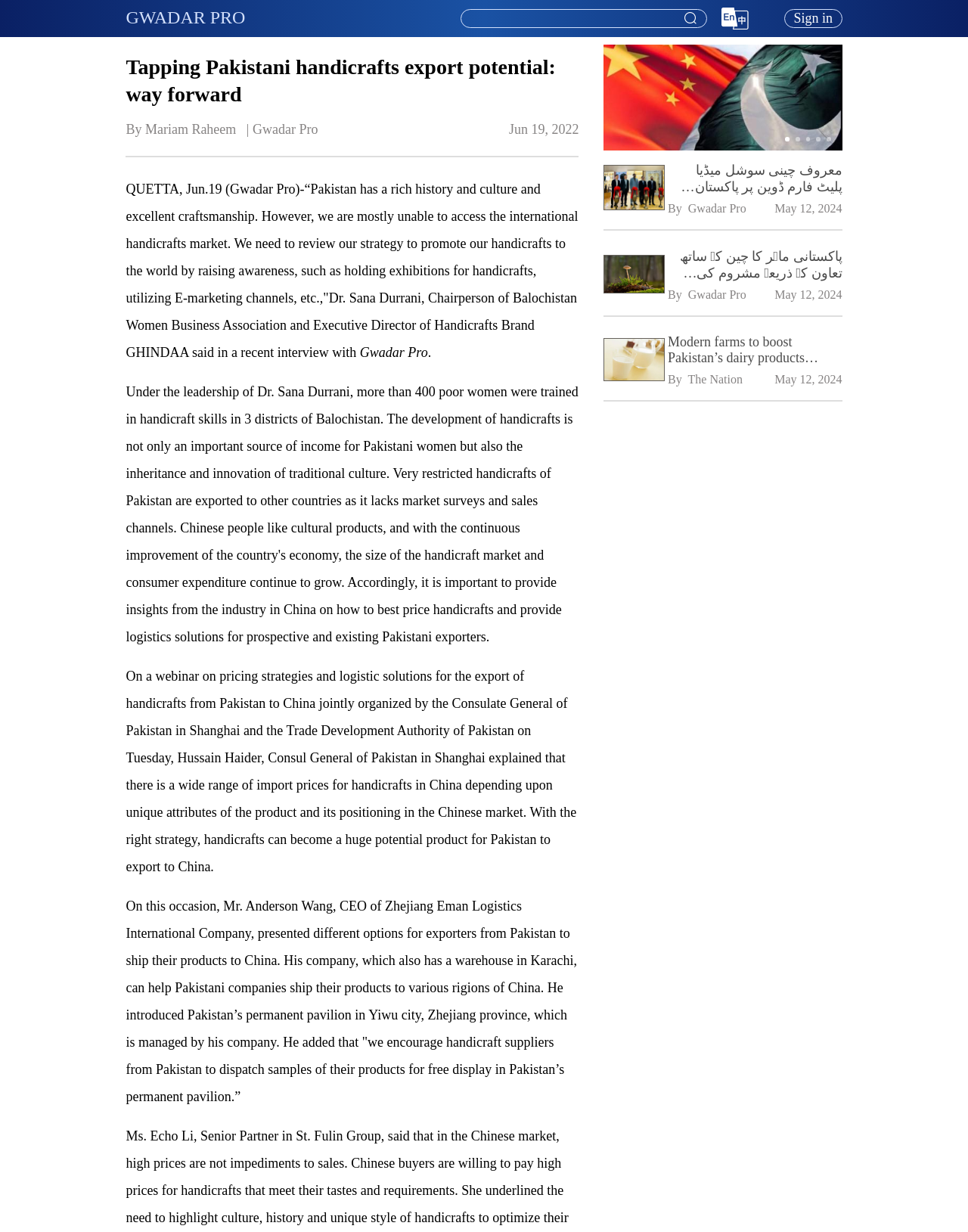Kindly determine the bounding box coordinates for the area that needs to be clicked to execute this instruction: "view the About page".

None